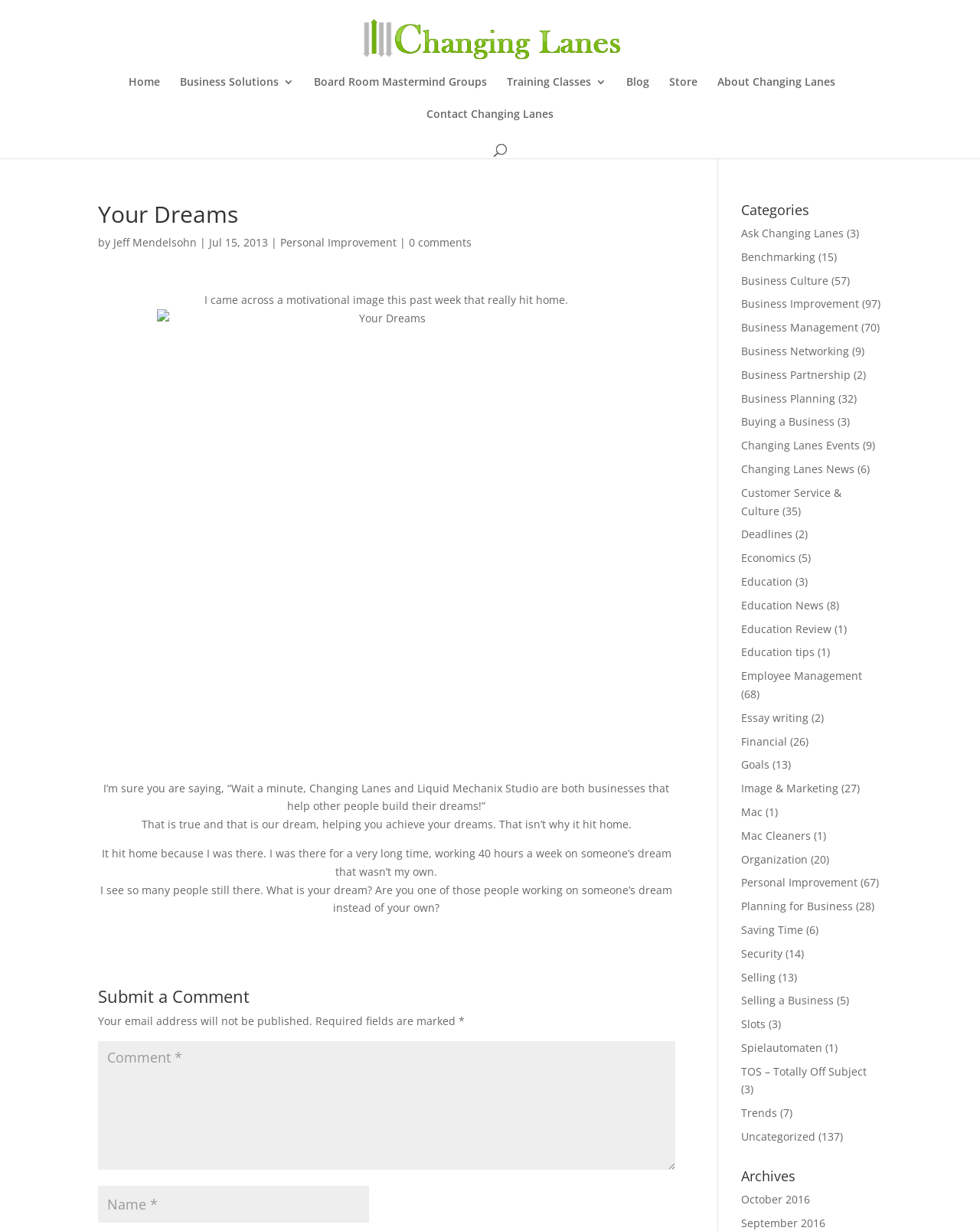Predict the bounding box coordinates for the UI element described as: "Contact Changing Lanes". The coordinates should be four float numbers between 0 and 1, presented as [left, top, right, bottom].

[0.435, 0.088, 0.565, 0.114]